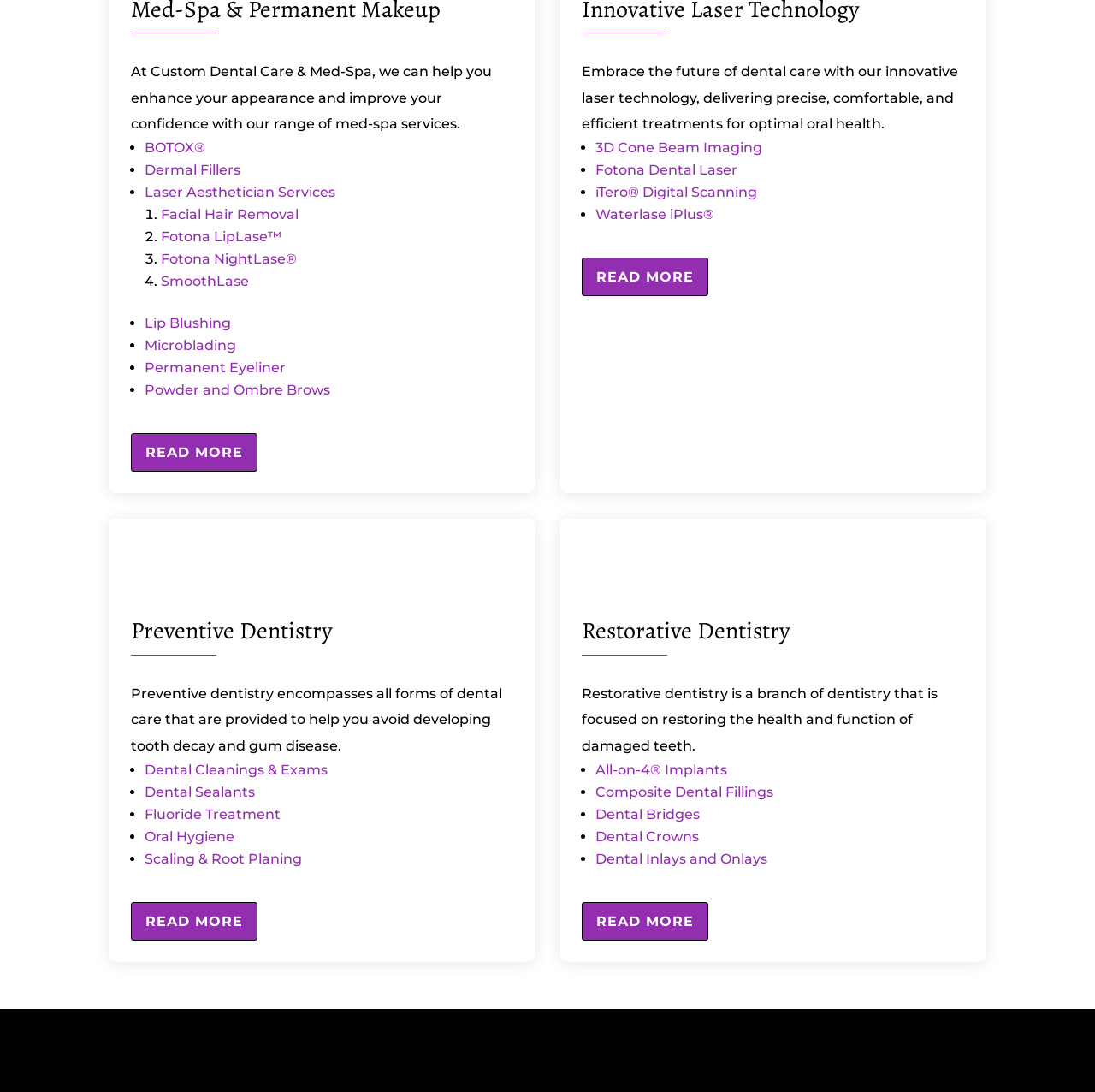What is the focus of Restorative Dentistry?
Can you offer a detailed and complete answer to this question?

According to the webpage, Restorative Dentistry is a branch of dentistry that focuses on restoring the health and function of damaged teeth, and it includes services such as All-on-4 Implants, Composite Dental Fillings, and Dental Crowns.